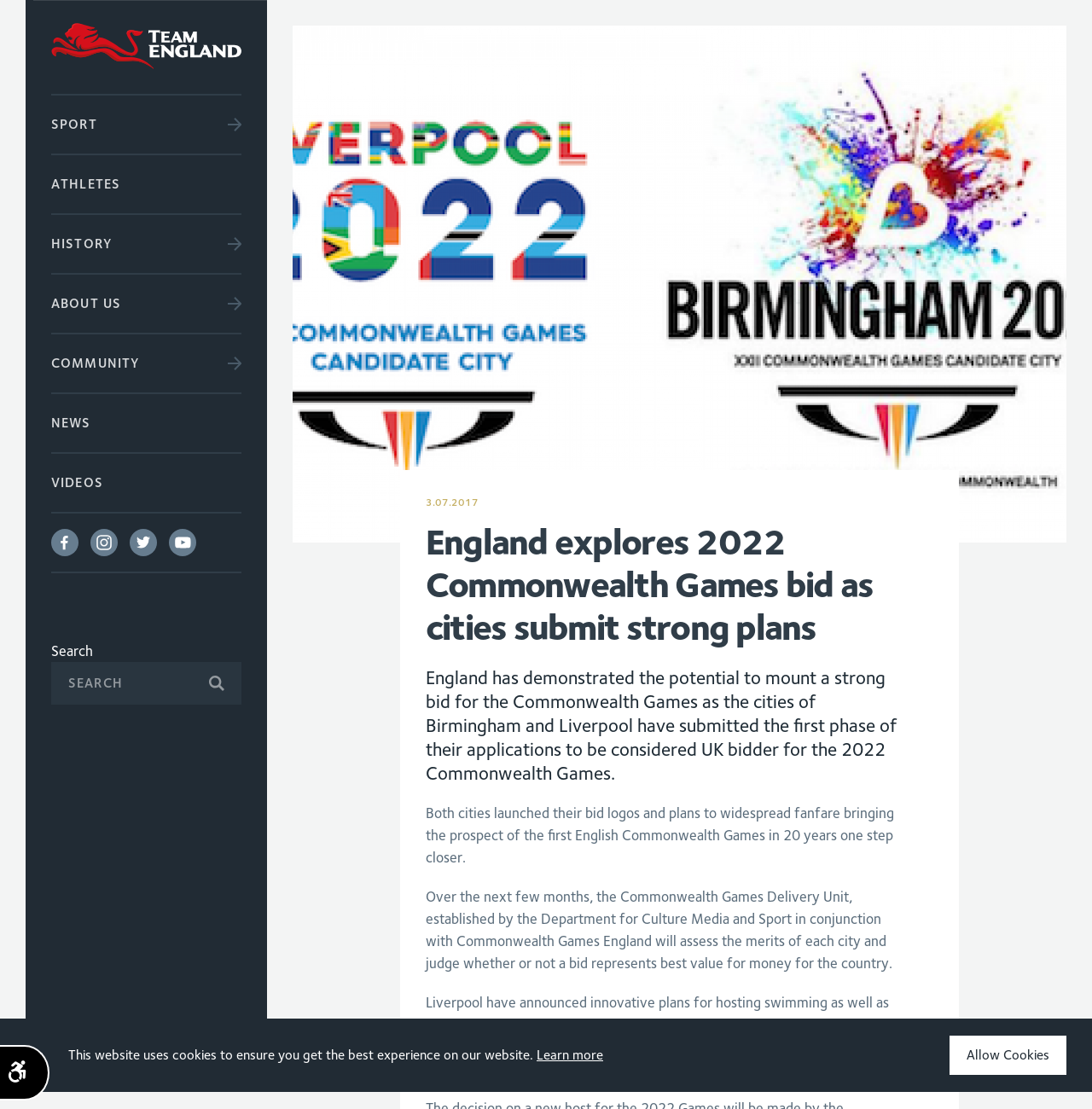What is the topic of the news article?
Refer to the image and provide a one-word or short phrase answer.

2022 Commonwealth Games bid